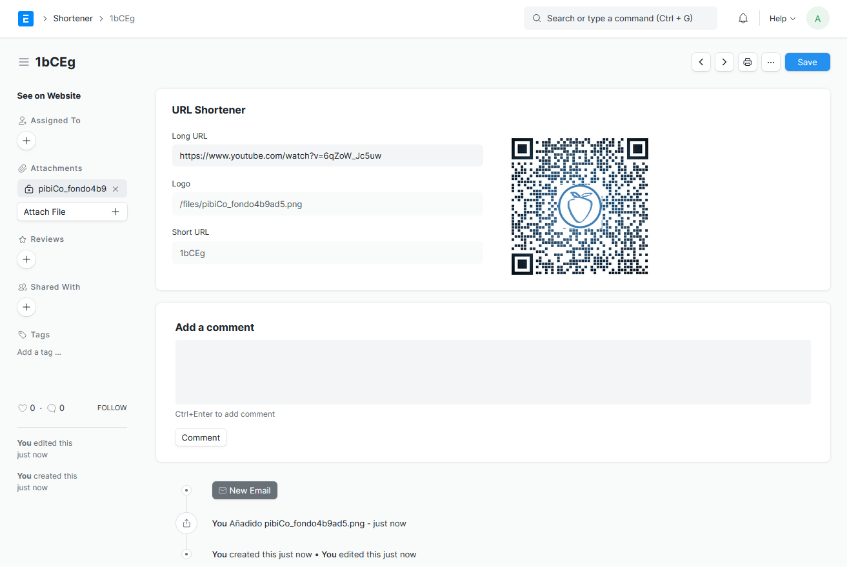What is the label of the section adjacent to 'Long URL'?
Based on the screenshot, give a detailed explanation to answer the question.

The section adjacent to the 'Long URL' section is labeled as 'Logo', which likely points to an attached graphic file indicating branding for the URL shortening service.